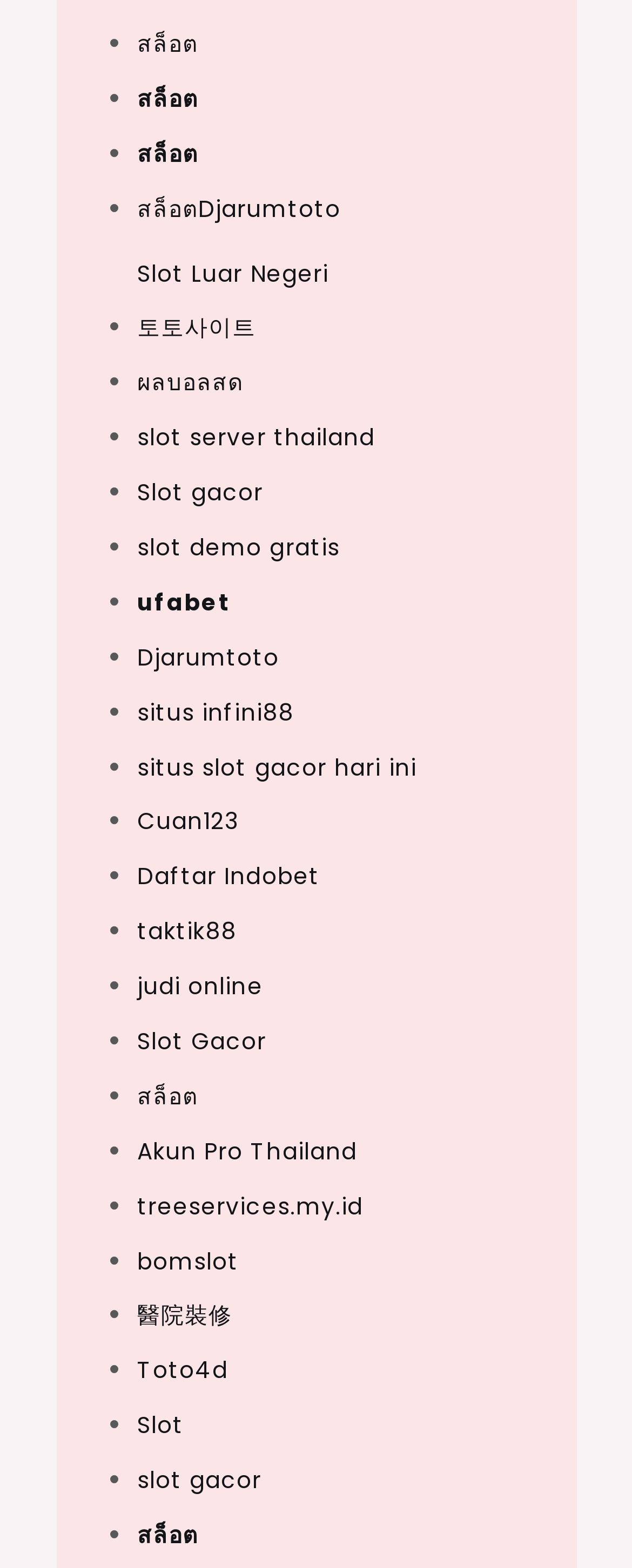Kindly determine the bounding box coordinates for the area that needs to be clicked to execute this instruction: "check 토토사이트".

[0.217, 0.199, 0.405, 0.219]